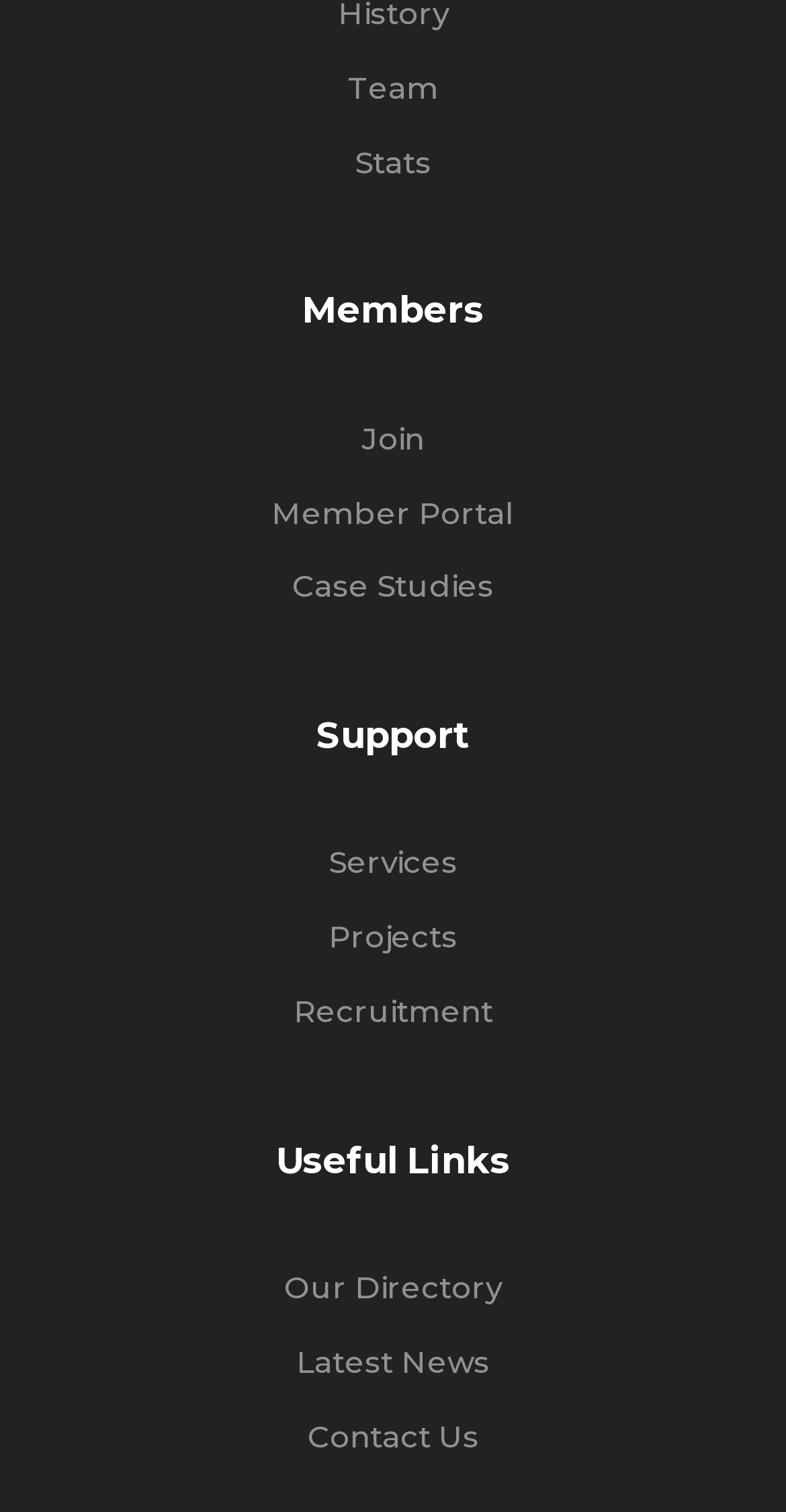Locate the bounding box coordinates of the element that needs to be clicked to carry out the instruction: "Read case studies". The coordinates should be given as four float numbers ranging from 0 to 1, i.e., [left, top, right, bottom].

[0.372, 0.375, 0.628, 0.401]